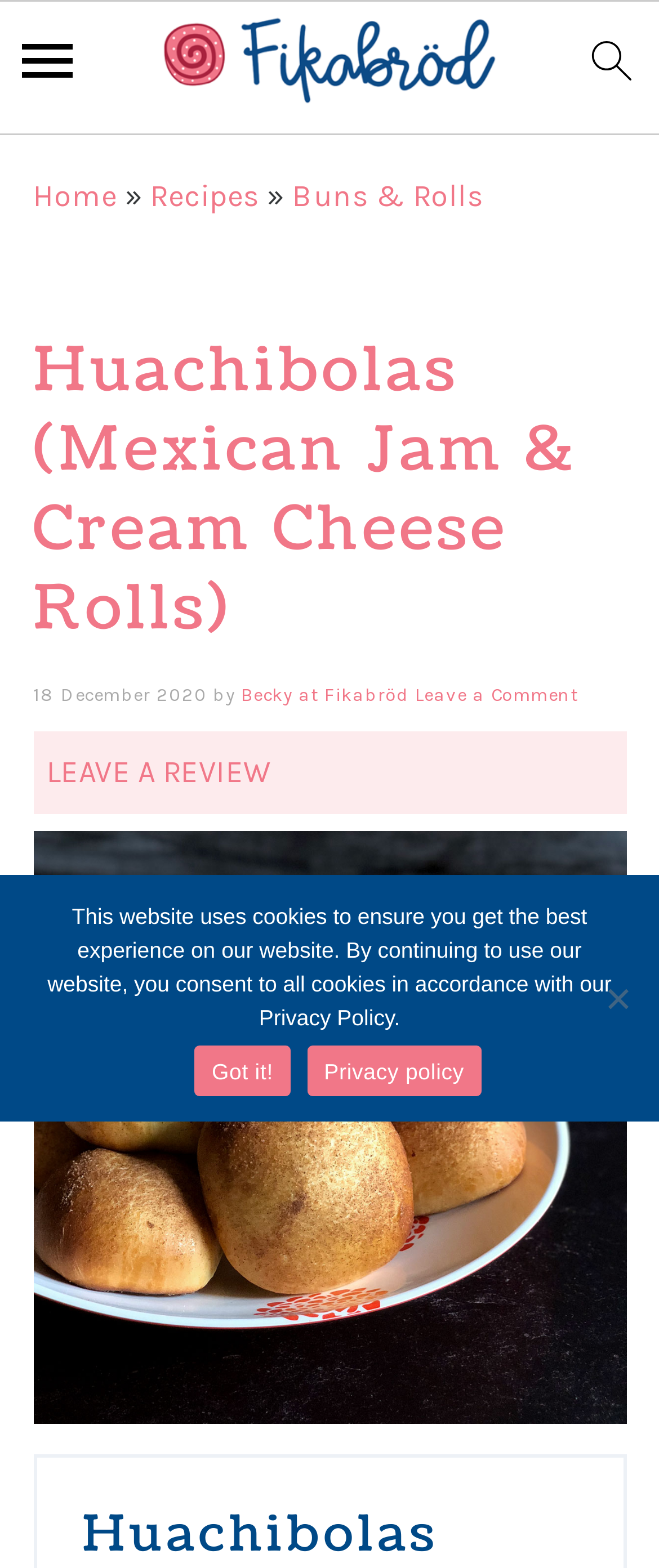Answer the question using only one word or a concise phrase: When was the recipe published?

18 December 2020